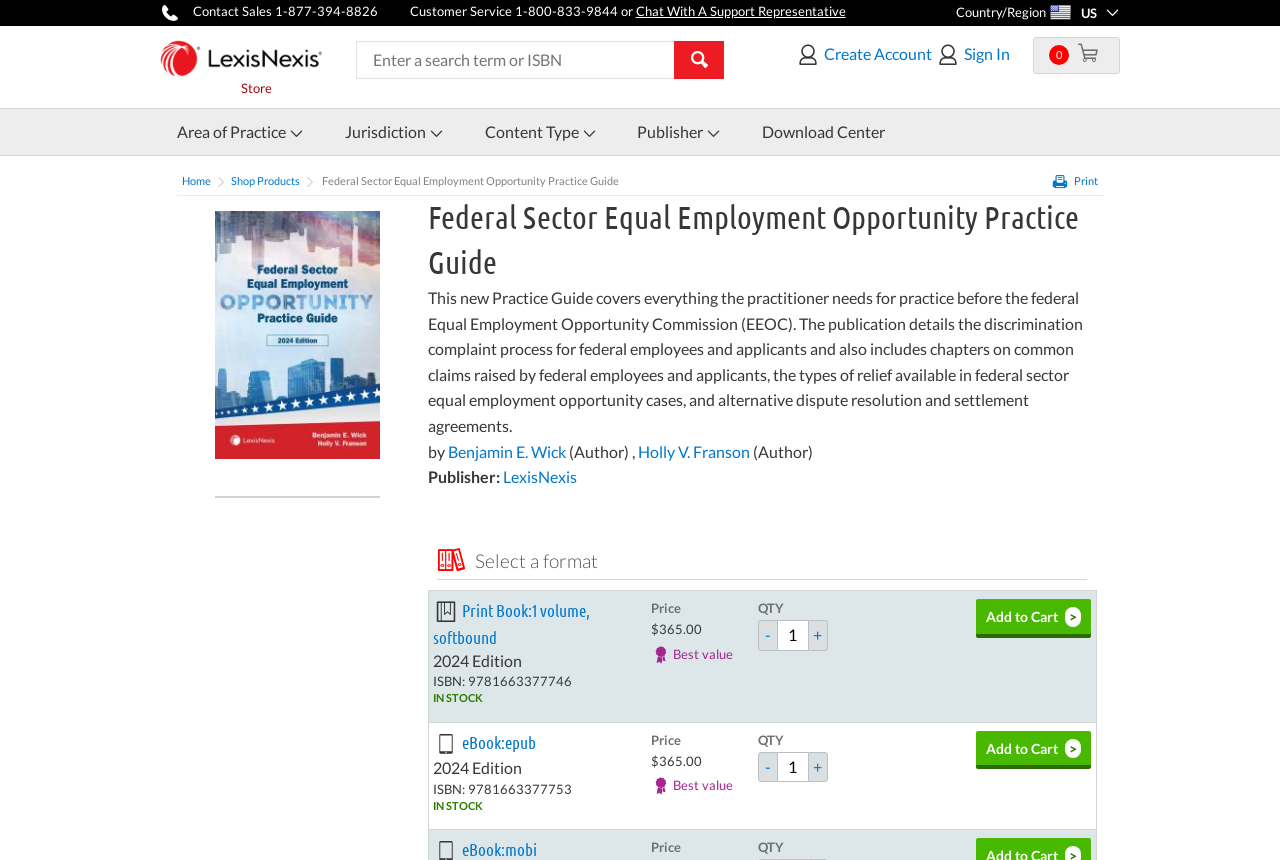Please identify the bounding box coordinates of the element I should click to complete this instruction: 'Add the print book to cart'. The coordinates should be given as four float numbers between 0 and 1, like this: [left, top, right, bottom].

[0.763, 0.697, 0.853, 0.741]